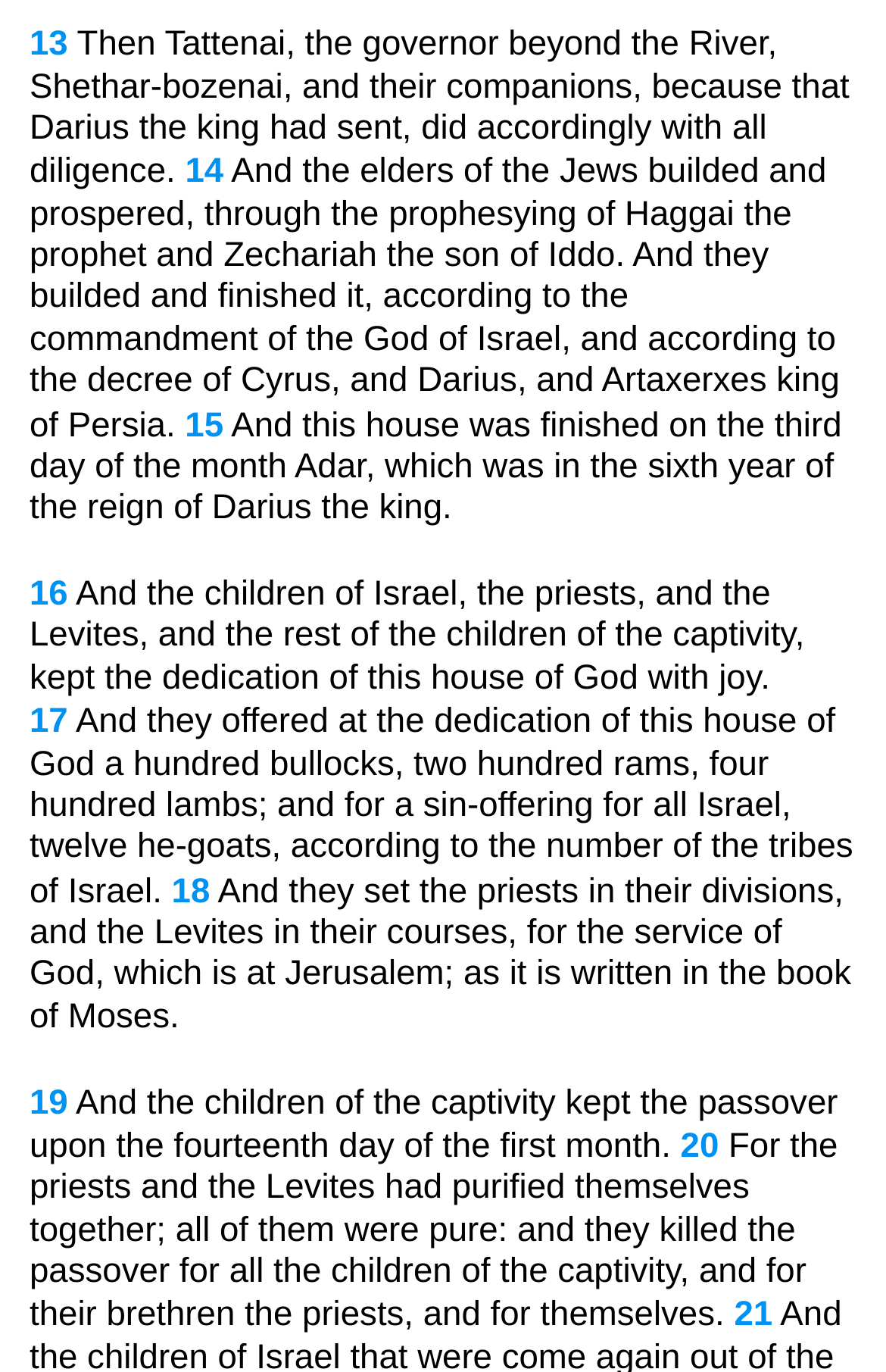Find and specify the bounding box coordinates that correspond to the clickable region for the instruction: "Click the link to verse 15".

[0.209, 0.296, 0.252, 0.322]